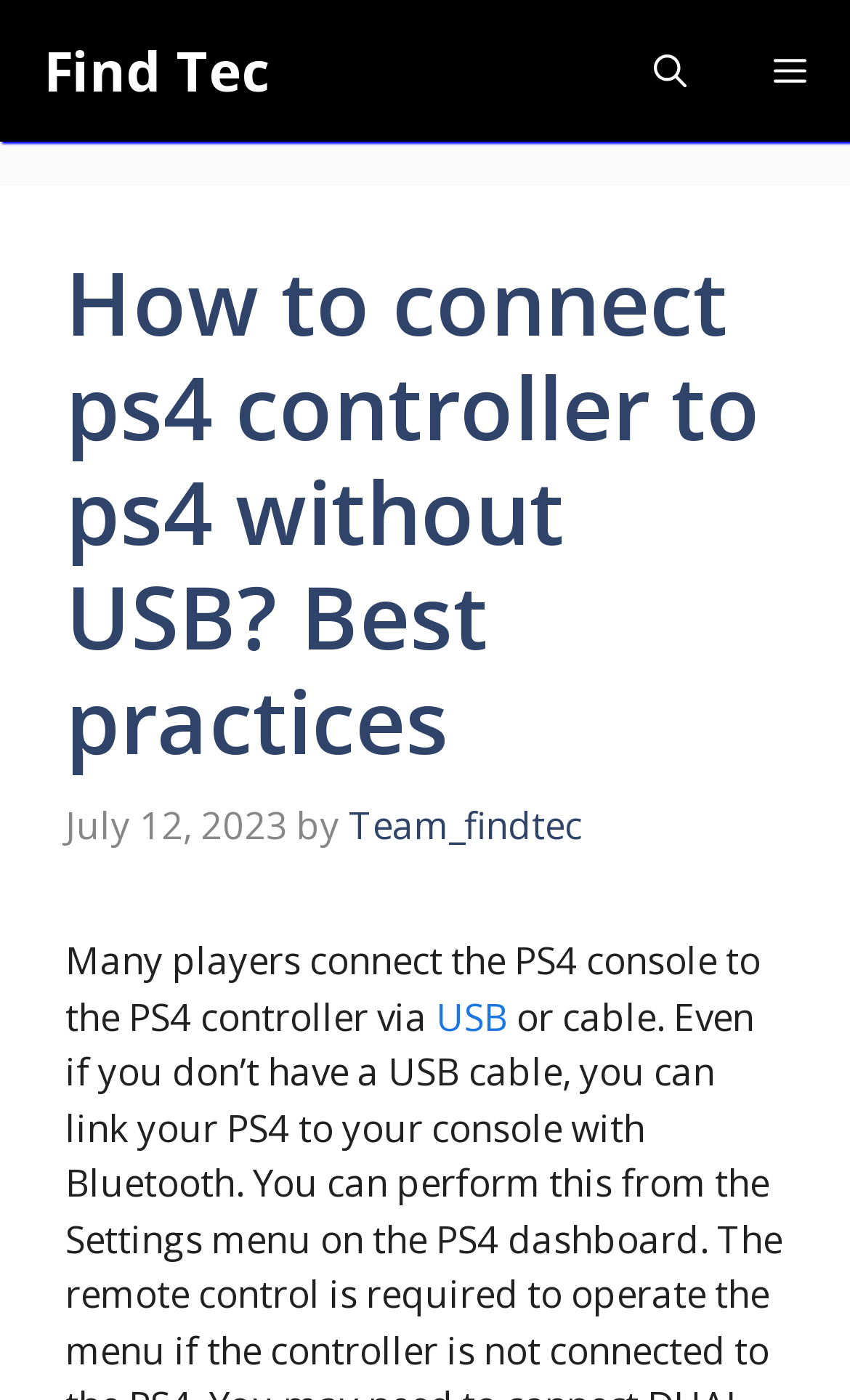Generate a thorough explanation of the webpage's elements.

The webpage is about connecting a PS4 controller to a PS4 console without using a USB cable. At the top of the page, there is a navigation bar with a "Find Tec" link on the left and a "Menu" button on the right. Next to the "Menu" button is an "Open search" button. 

Below the navigation bar, there is a header section that spans almost the entire width of the page. Within this section, there is a heading that reads "How to connect ps4 controller to ps4 without USB? Best practices". Below the heading, there is a timestamp indicating that the article was published on July 12, 2023, followed by the author's name, "Team_findtec". 

The main content of the page starts with a paragraph of text that explains how many players connect their PS4 console to their controller using a USB cable. The text also contains a link to the term "USB".